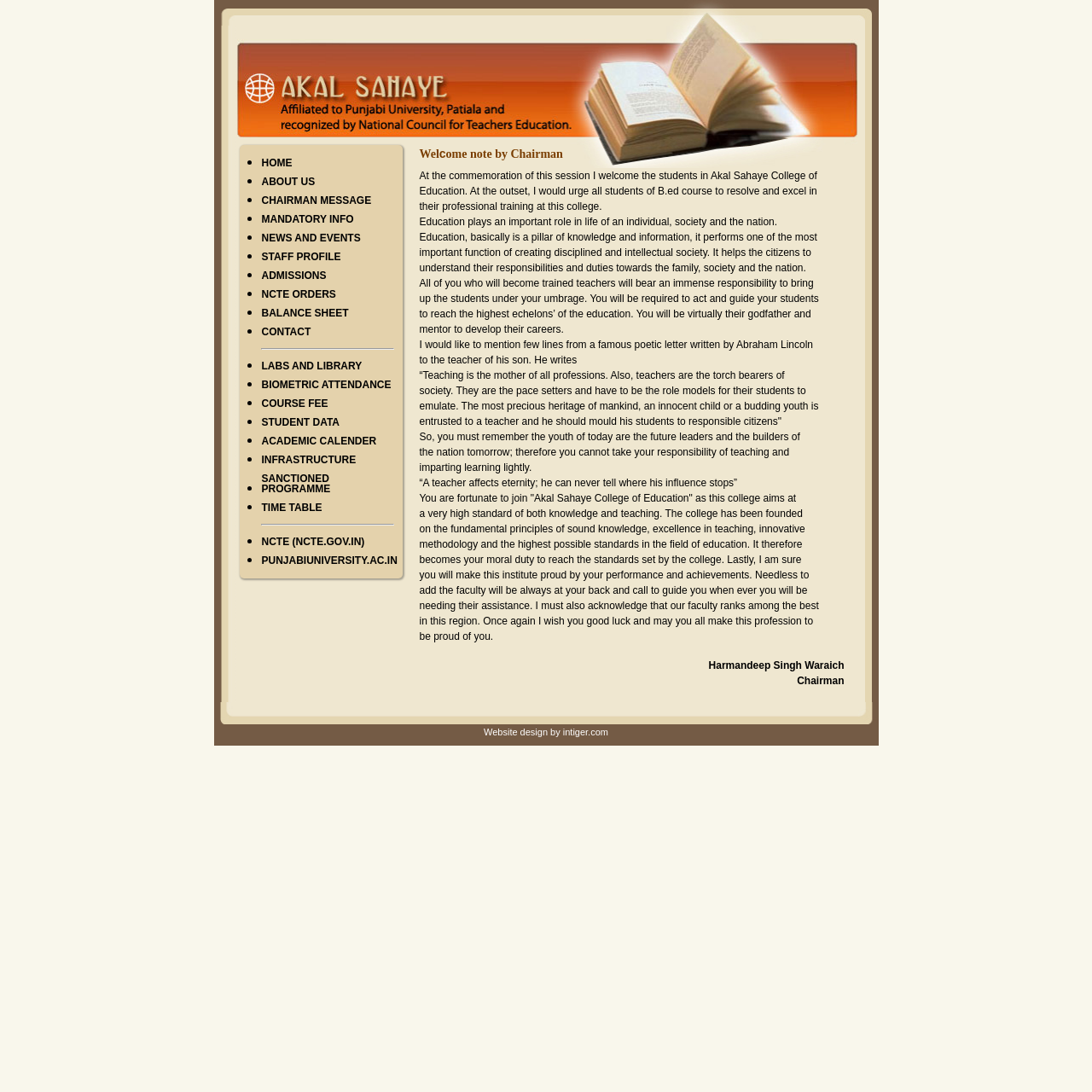Pinpoint the bounding box coordinates of the clickable element to carry out the following instruction: "Visit the PUNJABIUNIVERSITY.AC.IN website."

[0.239, 0.505, 0.364, 0.522]